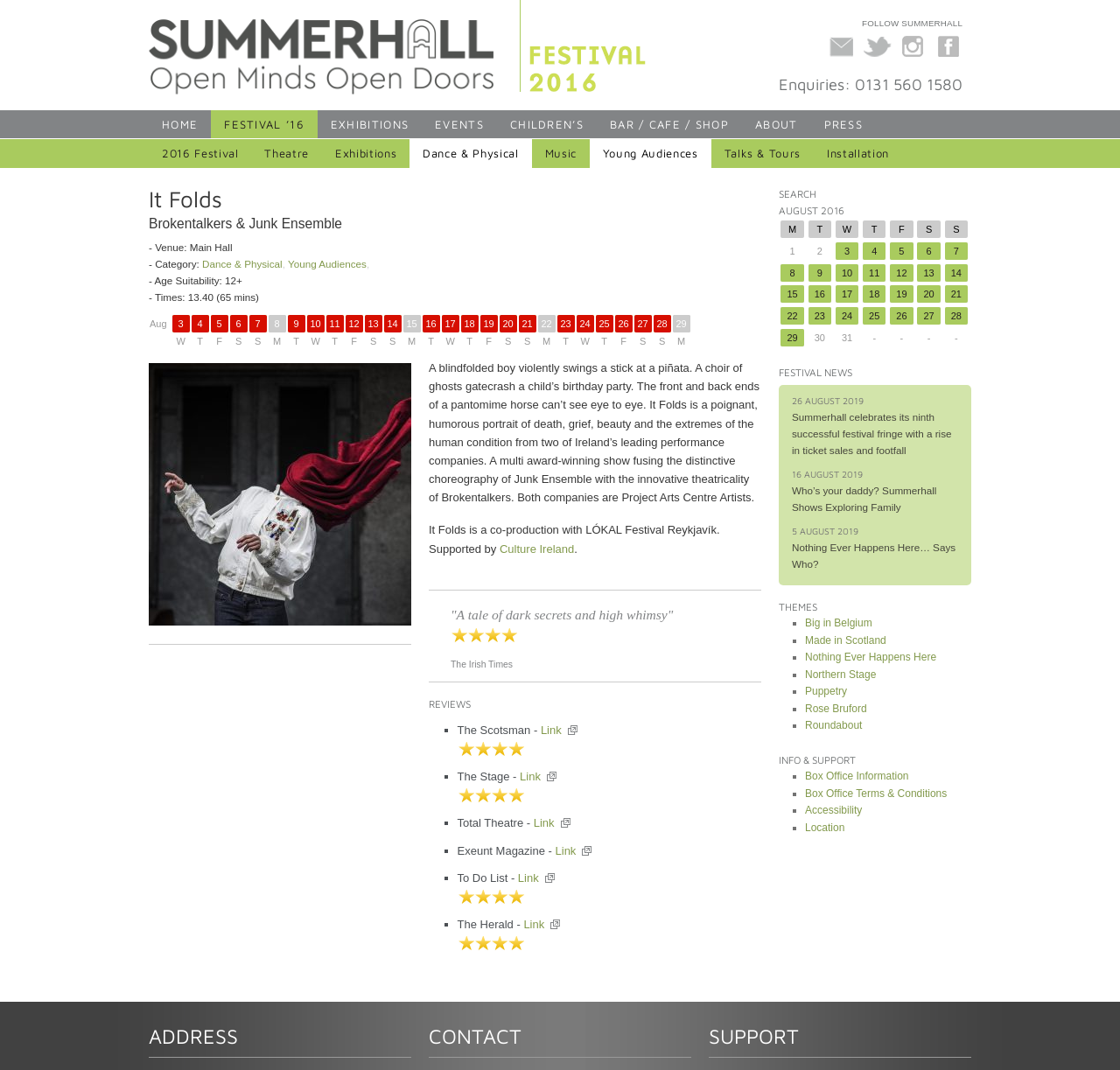How many dates are available for the event 'It Folds'?
Look at the screenshot and respond with one word or a short phrase.

28